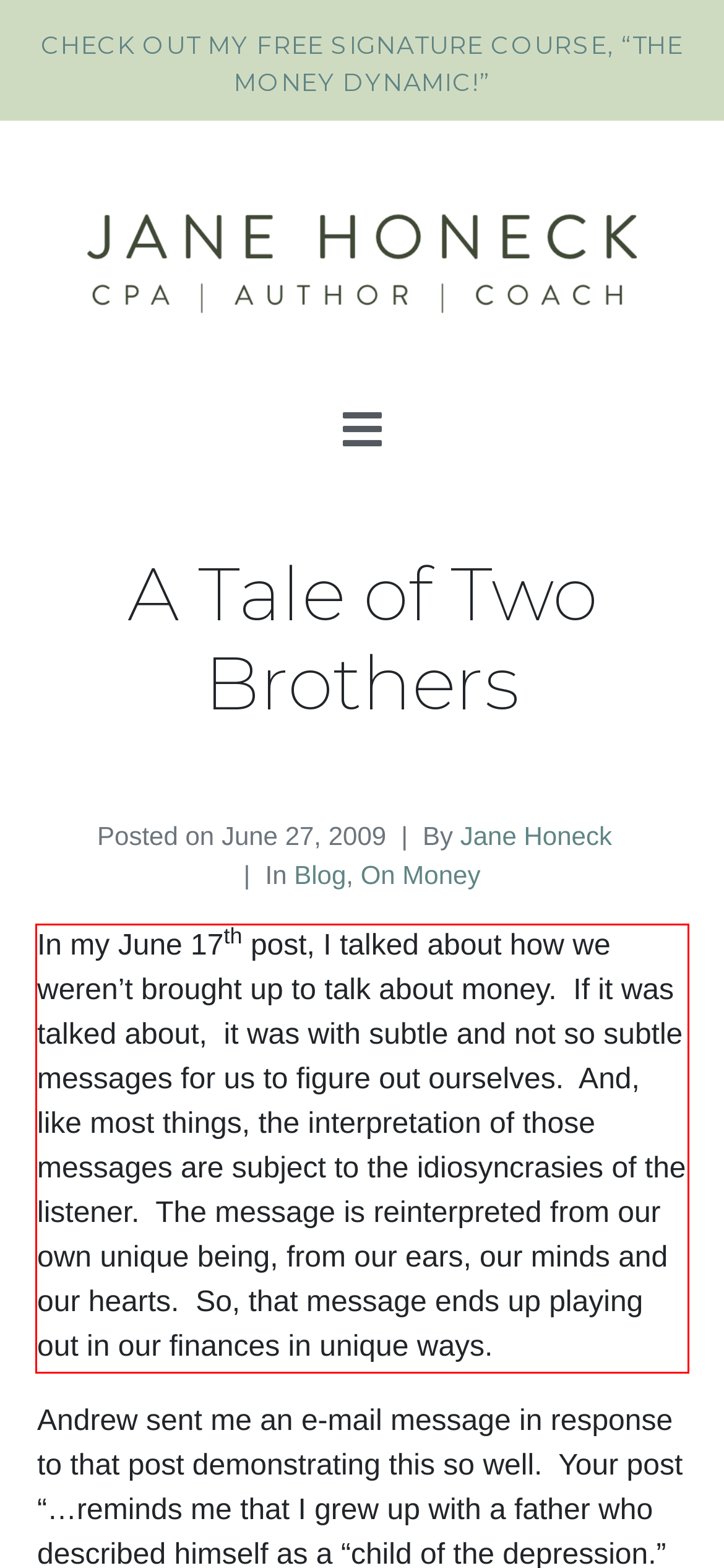Please analyze the screenshot of a webpage and extract the text content within the red bounding box using OCR.

In my June 17th post, I talked about how we weren’t brought up to talk about money. If it was talked about, it was with subtle and not so subtle messages for us to figure out ourselves. And, like most things, the interpretation of those messages are subject to the idiosyncrasies of the listener. The message is reinterpreted from our own unique being, from our ears, our minds and our hearts. So, that message ends up playing out in our finances in unique ways.